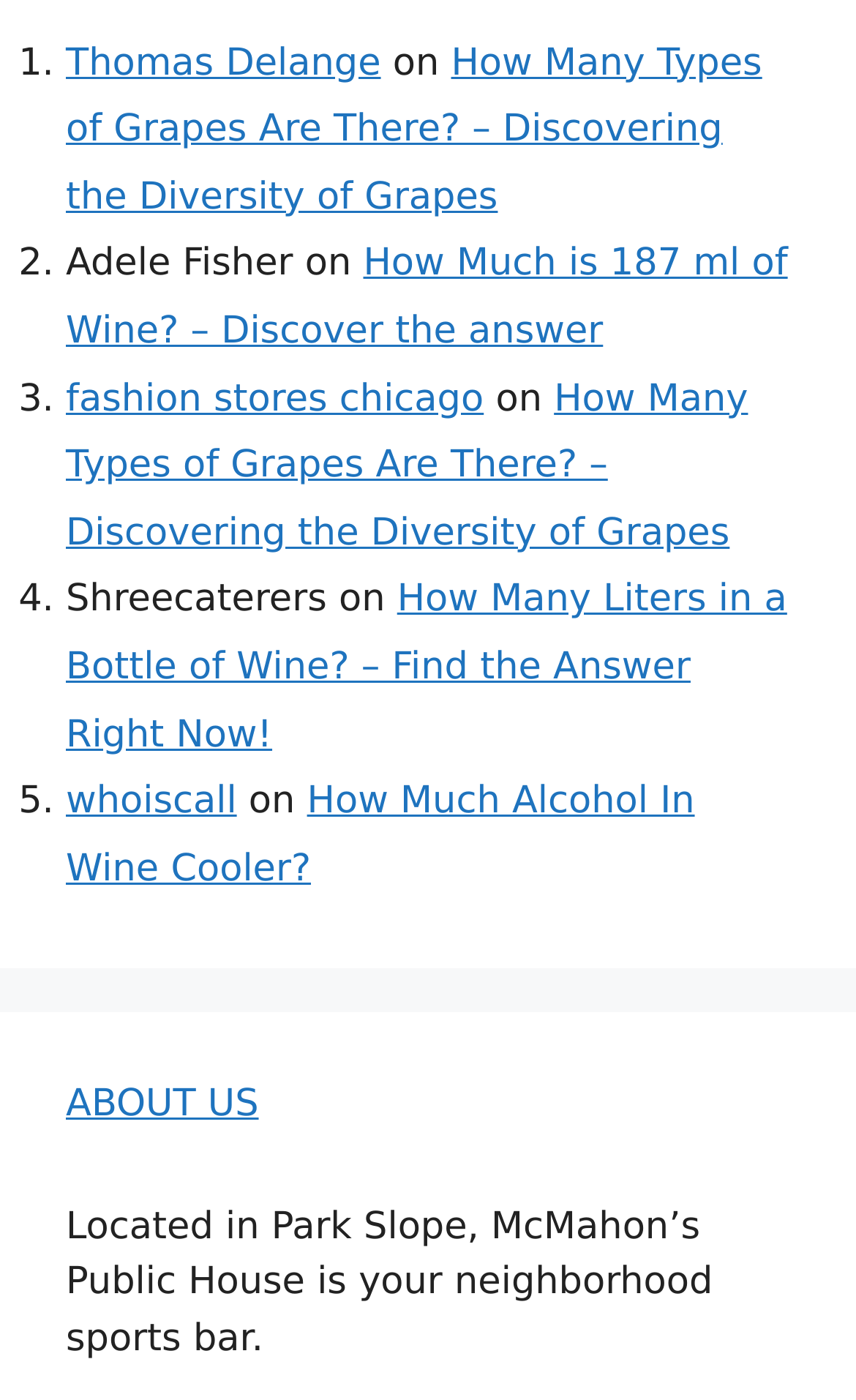Identify the bounding box coordinates of the specific part of the webpage to click to complete this instruction: "Visit the ABOUT US page".

[0.077, 0.774, 0.302, 0.805]